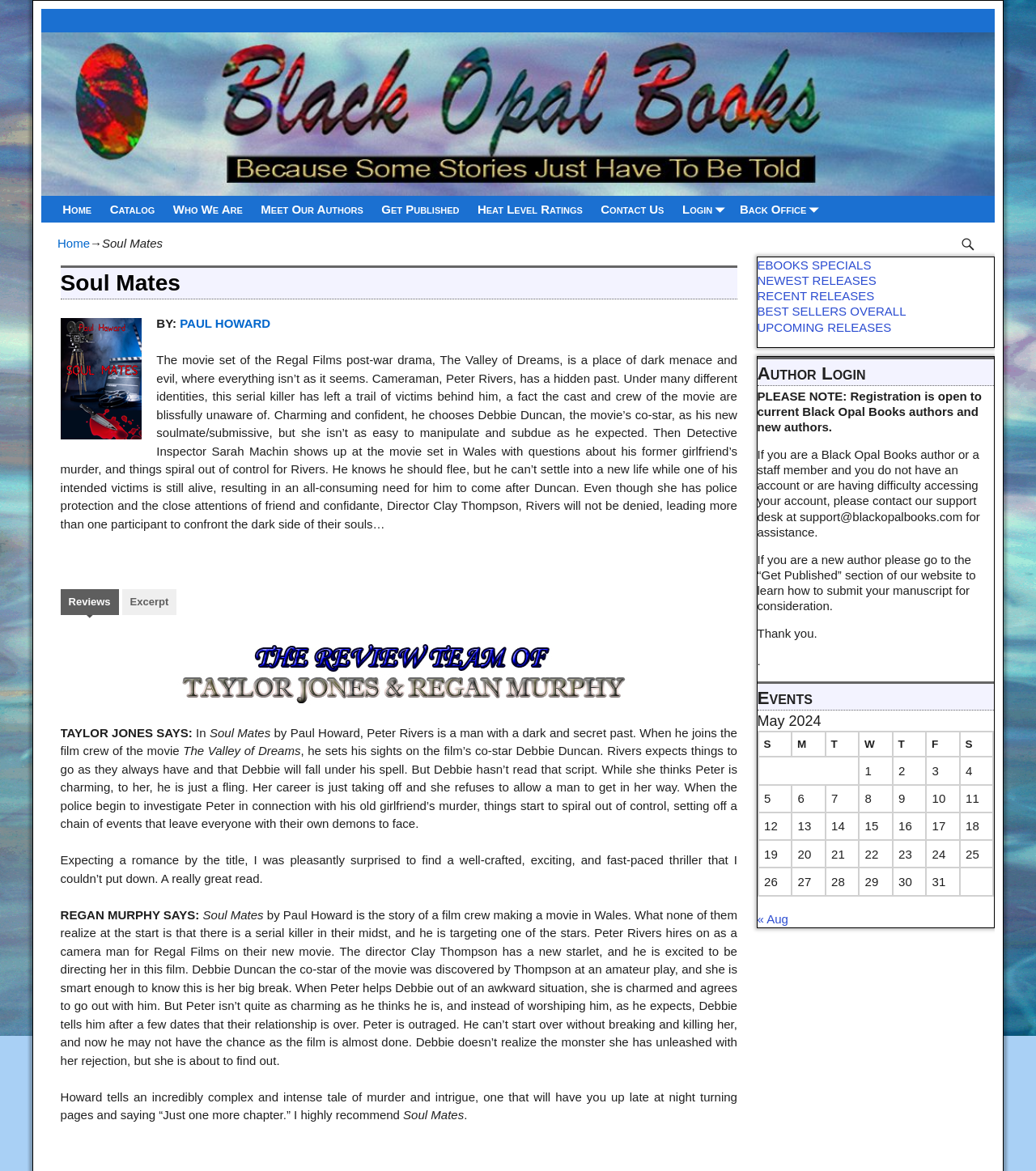Identify the bounding box coordinates for the region to click in order to carry out this instruction: "Check the events in May 2024". Provide the coordinates using four float numbers between 0 and 1, formatted as [left, top, right, bottom].

[0.731, 0.608, 0.959, 0.765]